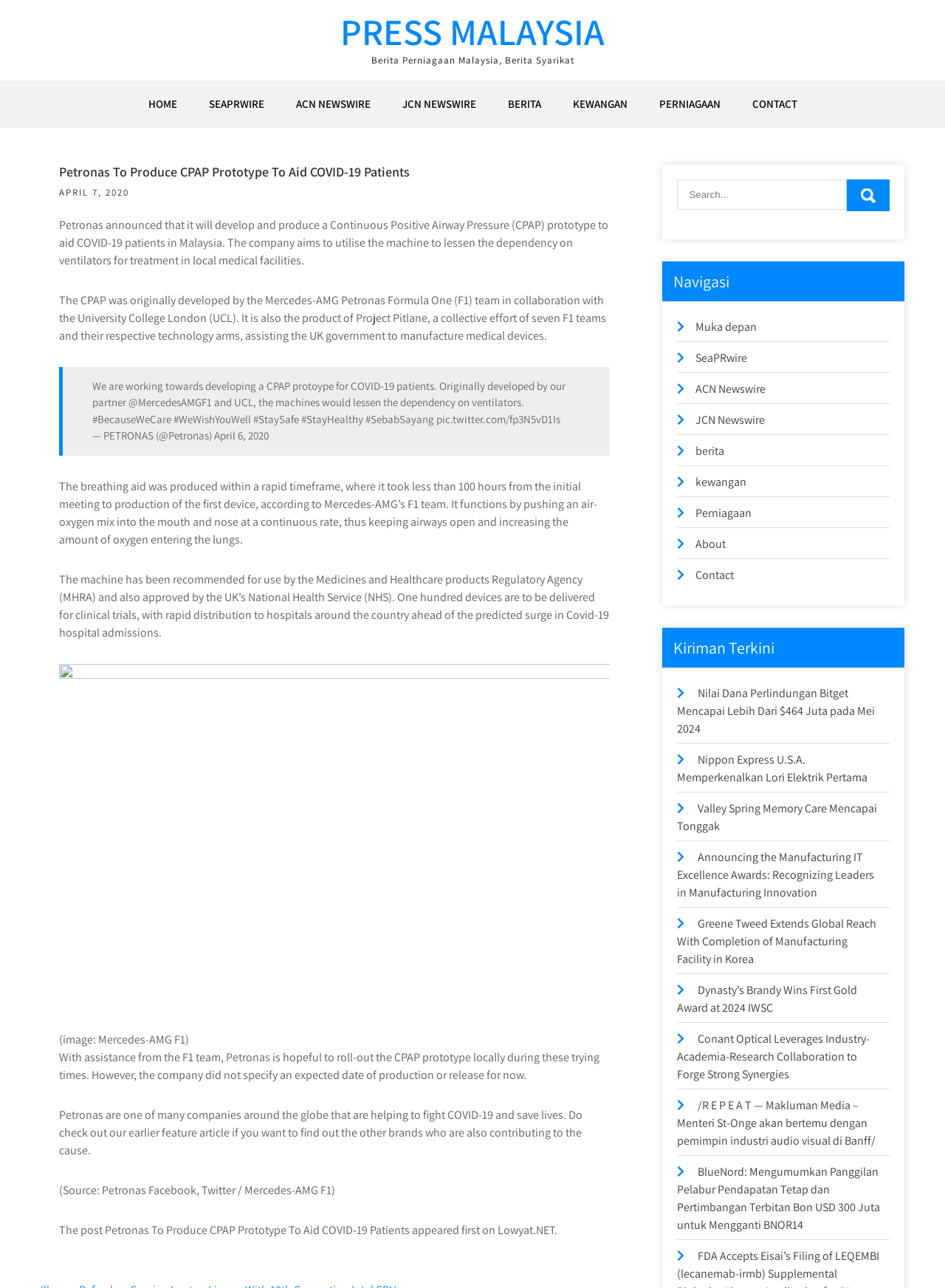What is Petronas producing to aid COVID-19 patients? Based on the image, give a response in one word or a short phrase.

CPAP prototype